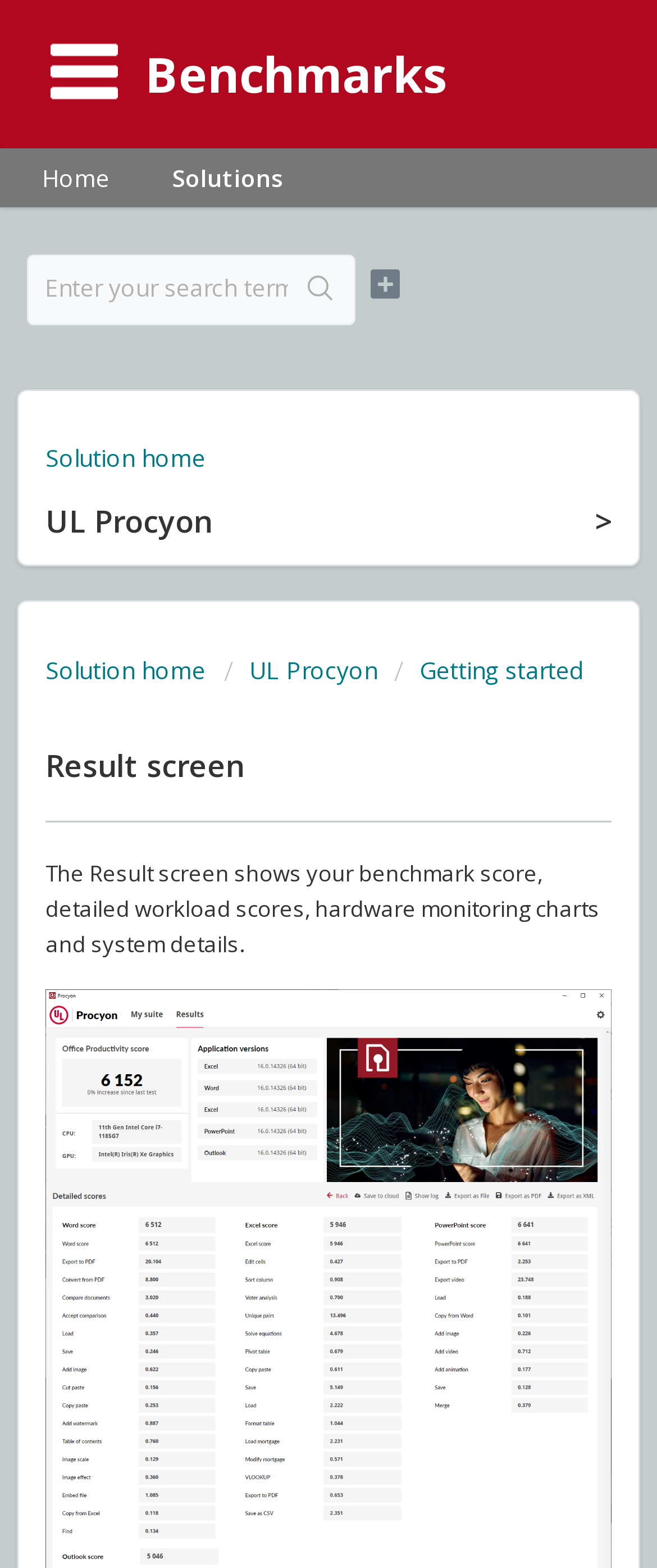Please identify the bounding box coordinates of the clickable element to fulfill the following instruction: "Click on the search button". The coordinates should be four float numbers between 0 and 1, i.e., [left, top, right, bottom].

[0.44, 0.163, 0.538, 0.206]